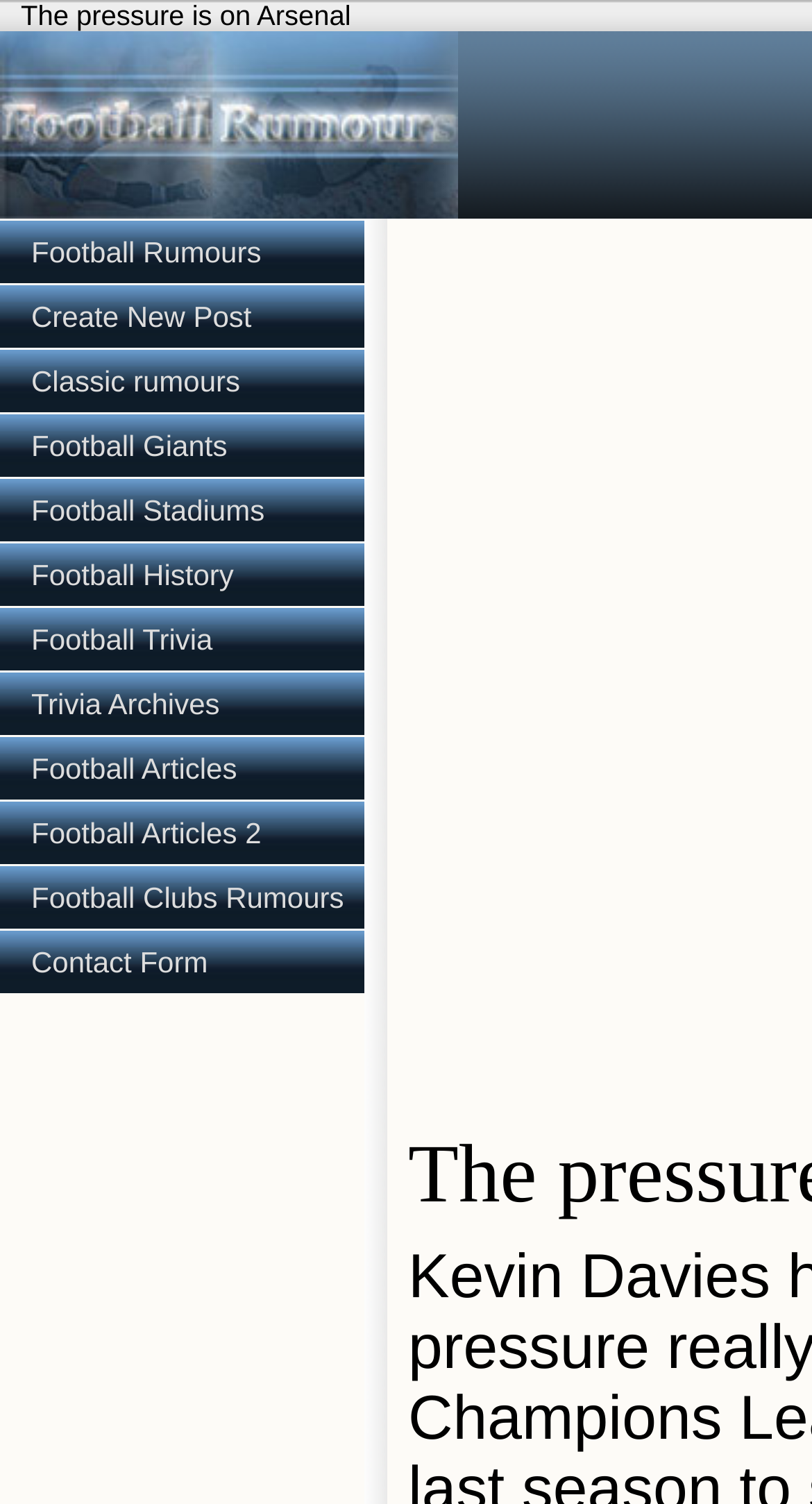Please provide the bounding box coordinates for the element that needs to be clicked to perform the instruction: "Search for artificial intelligence". The coordinates must consist of four float numbers between 0 and 1, formatted as [left, top, right, bottom].

None